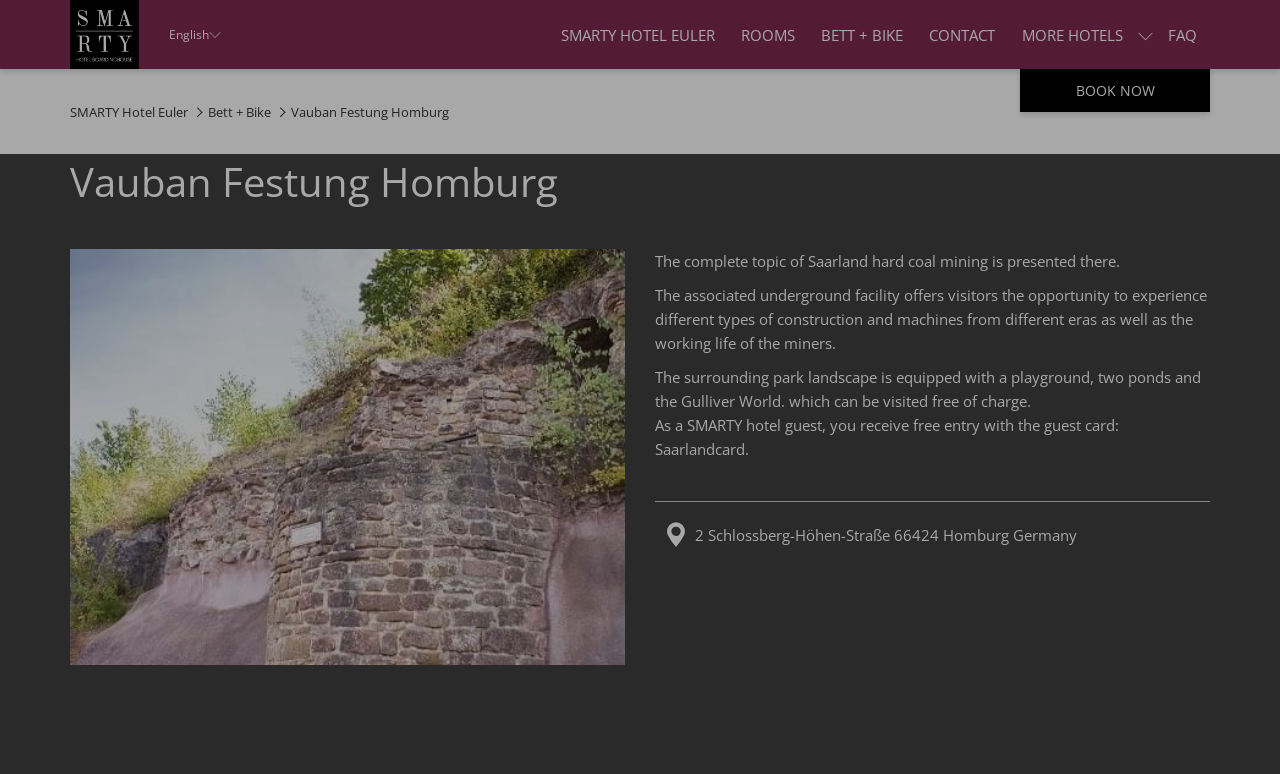What is the name of the menu item that has a submenu?
Provide an in-depth and detailed answer to the question.

I found the answer by examining the menu bar and finding the menu item 'More hotels' which has a button 'show submenu for More hotels' next to it, indicating that it has a submenu.